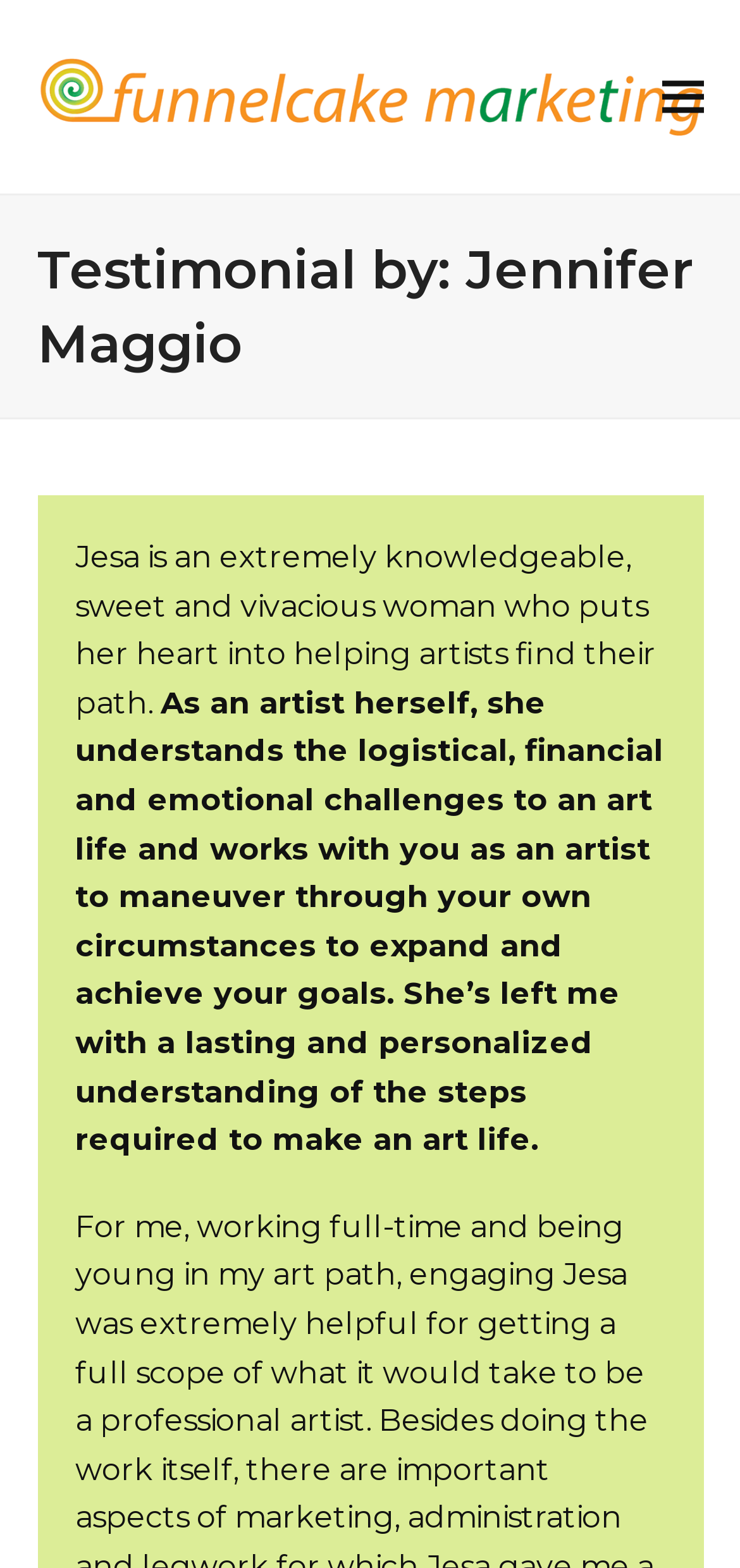What is the outcome of the person being described working with artists?
Your answer should be a single word or phrase derived from the screenshot.

Expanding and achieving goals